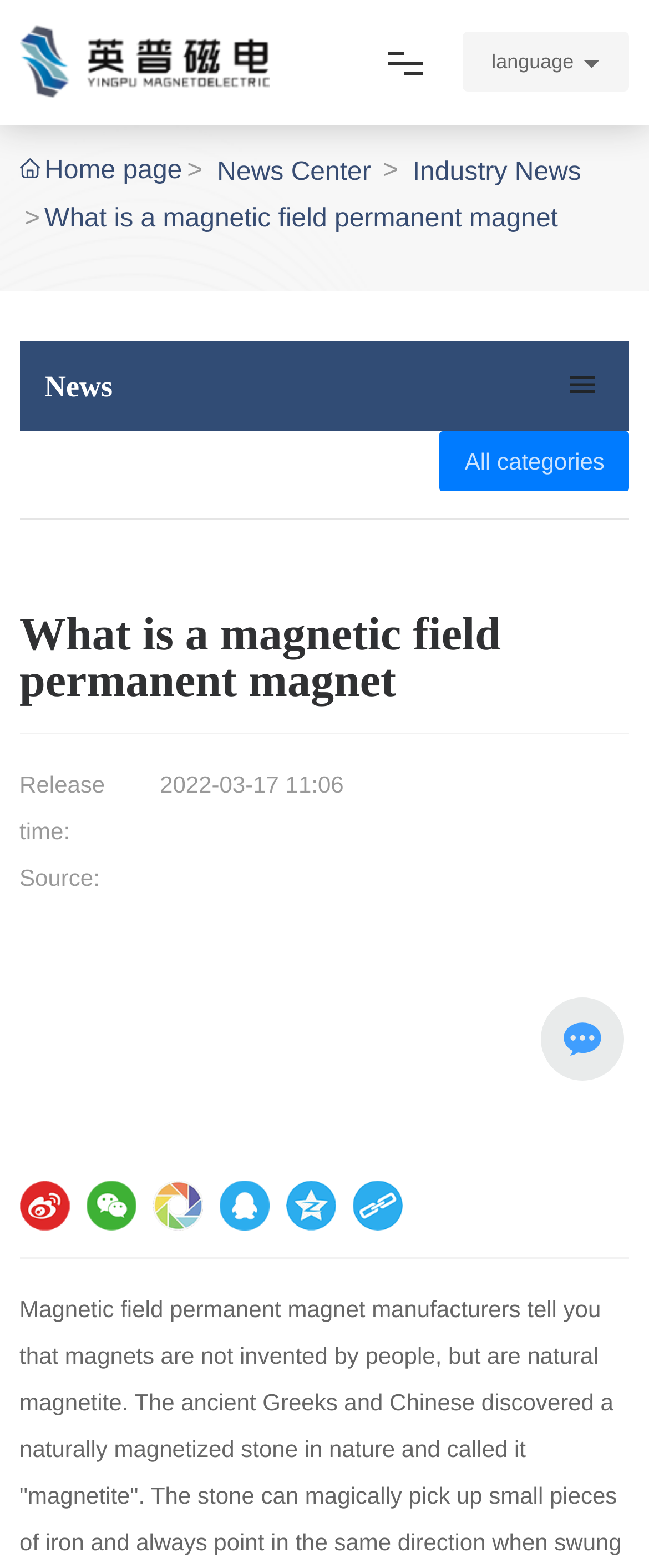Pinpoint the bounding box coordinates of the element to be clicked to execute the instruction: "Click the All categories button".

[0.678, 0.275, 0.97, 0.313]